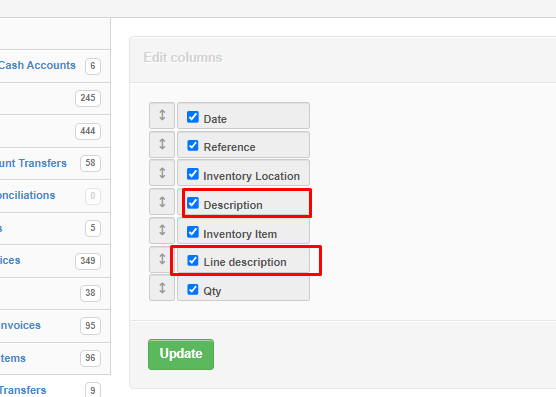What type of data is being managed in this system?
Look at the screenshot and respond with one word or a short phrase.

Inventory data